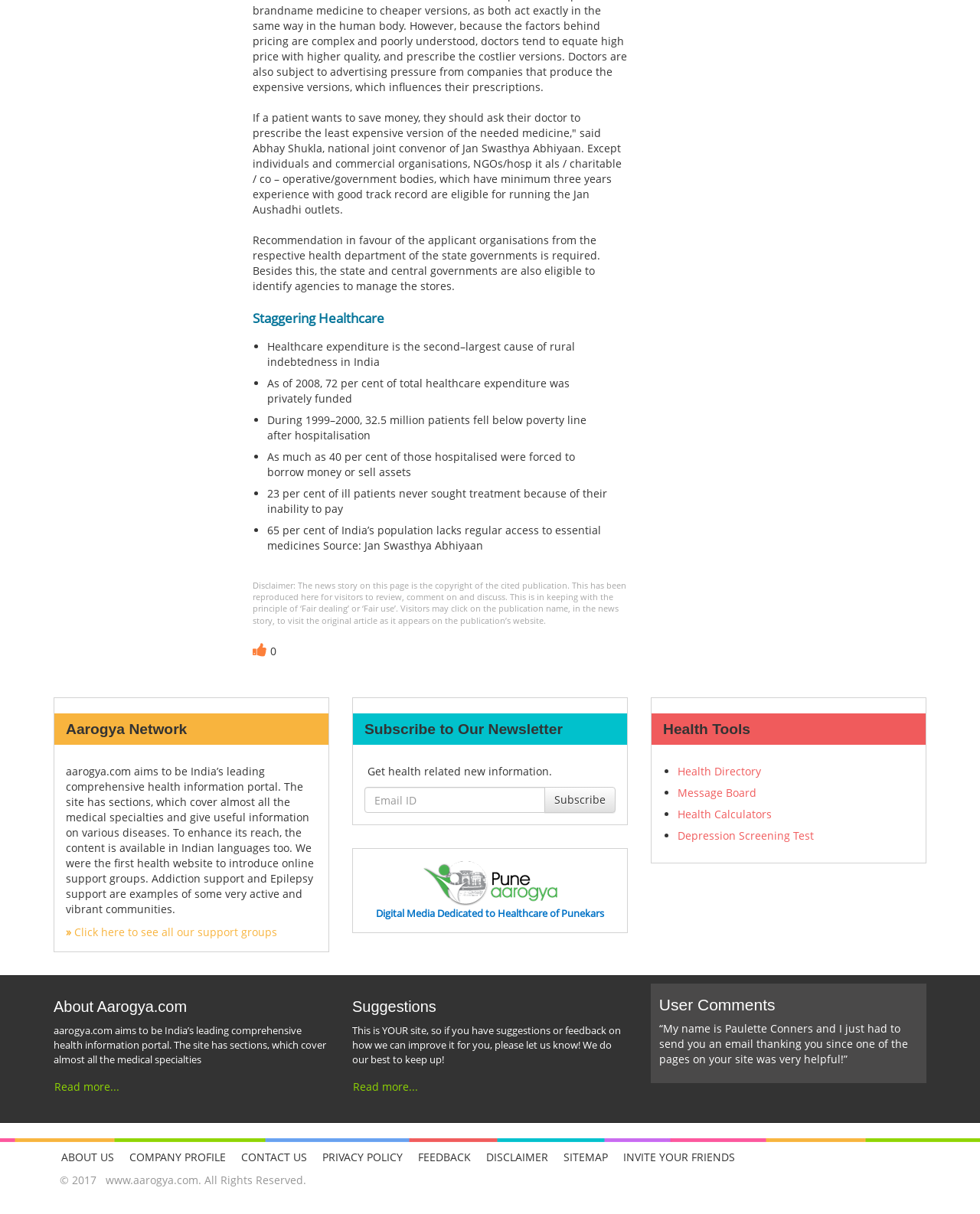Locate the bounding box coordinates of the area that needs to be clicked to fulfill the following instruction: "Visit the 'Pune Aarogya' page". The coordinates should be in the format of four float numbers between 0 and 1, namely [left, top, right, bottom].

[0.431, 0.721, 0.569, 0.732]